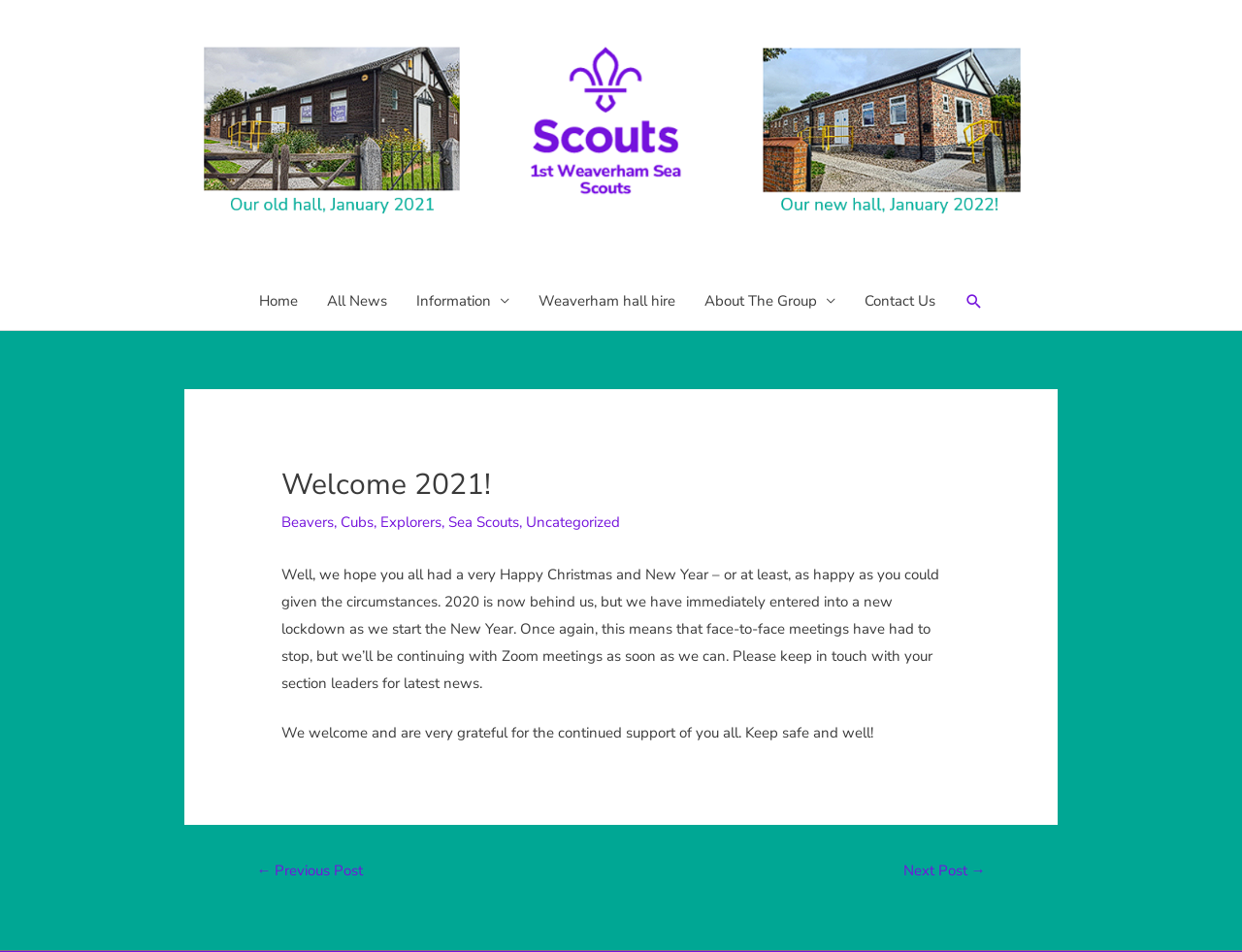What is the name of the group?
Using the visual information, answer the question in a single word or phrase.

1st Weaverham Sea Scouts